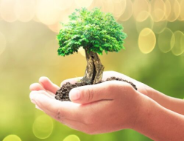Look at the image and write a detailed answer to the question: 
What is the theme aligned with this visual representation?

The caption states that this visual representation aligns with themes of sustainability and the importance of contributing to a greener future, highlighting the need for environmental stewardship.